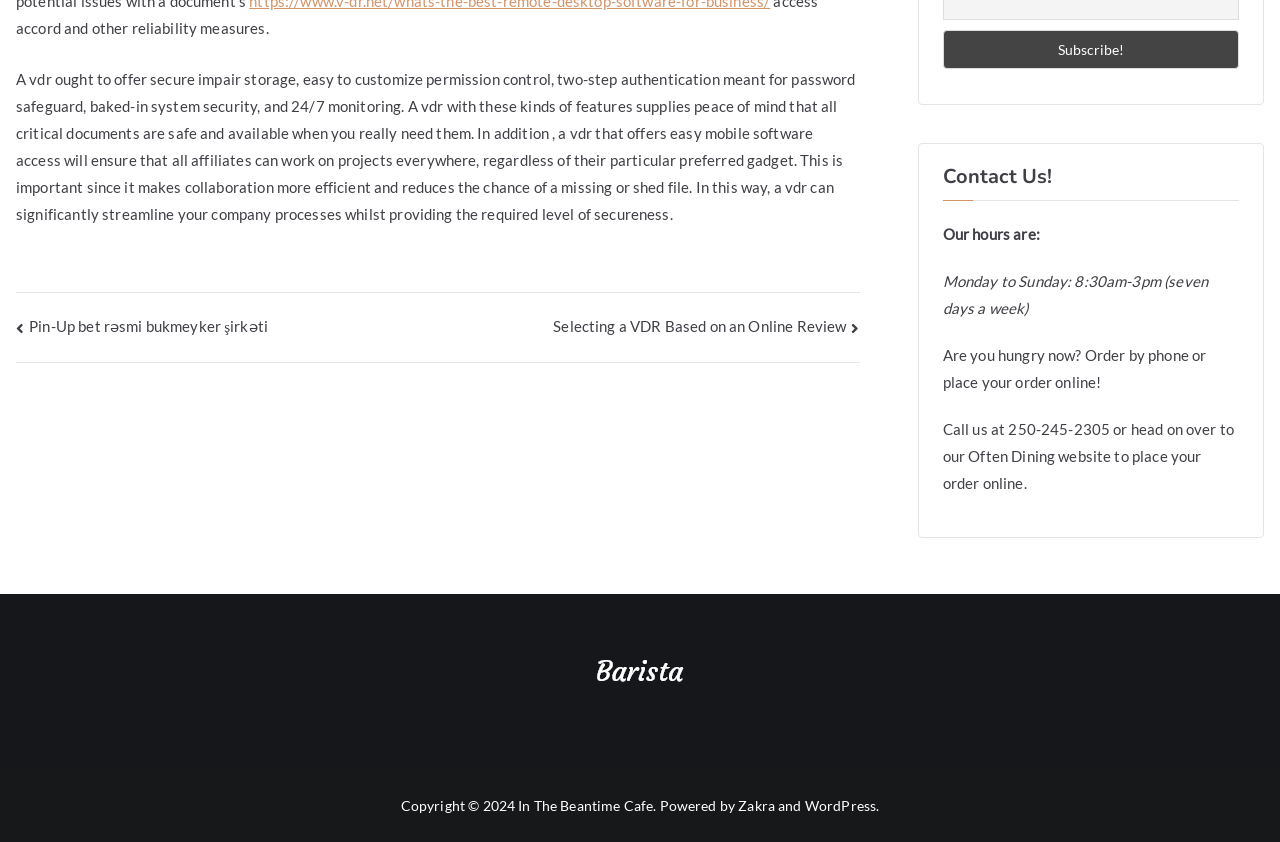Identify the bounding box coordinates for the UI element that matches this description: "WordPress".

[0.629, 0.947, 0.684, 0.967]